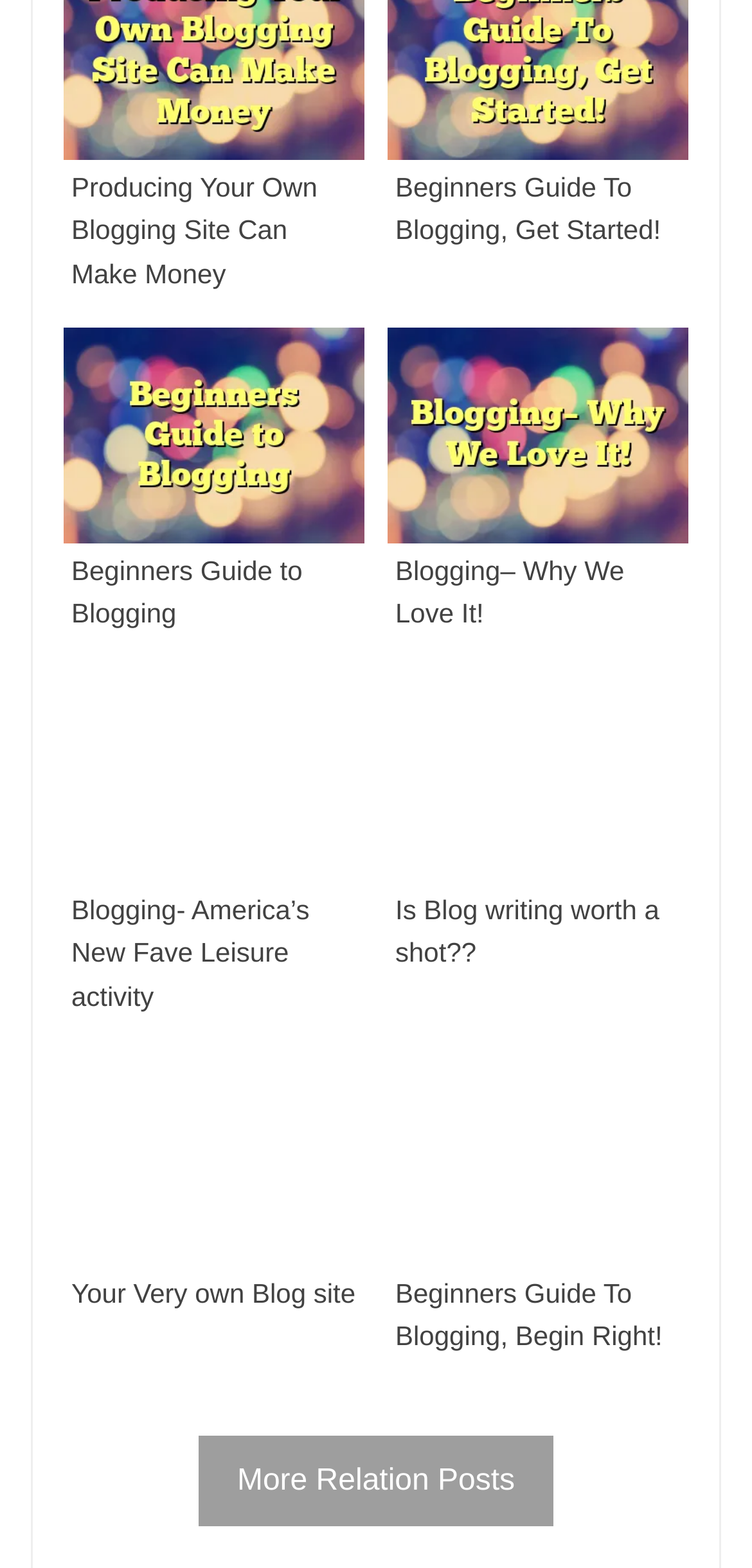Identify the bounding box coordinates for the element you need to click to achieve the following task: "Read 'Blogging– Why We Love It!' blog post". The coordinates must be four float values ranging from 0 to 1, formatted as [left, top, right, bottom].

[0.515, 0.214, 0.915, 0.235]